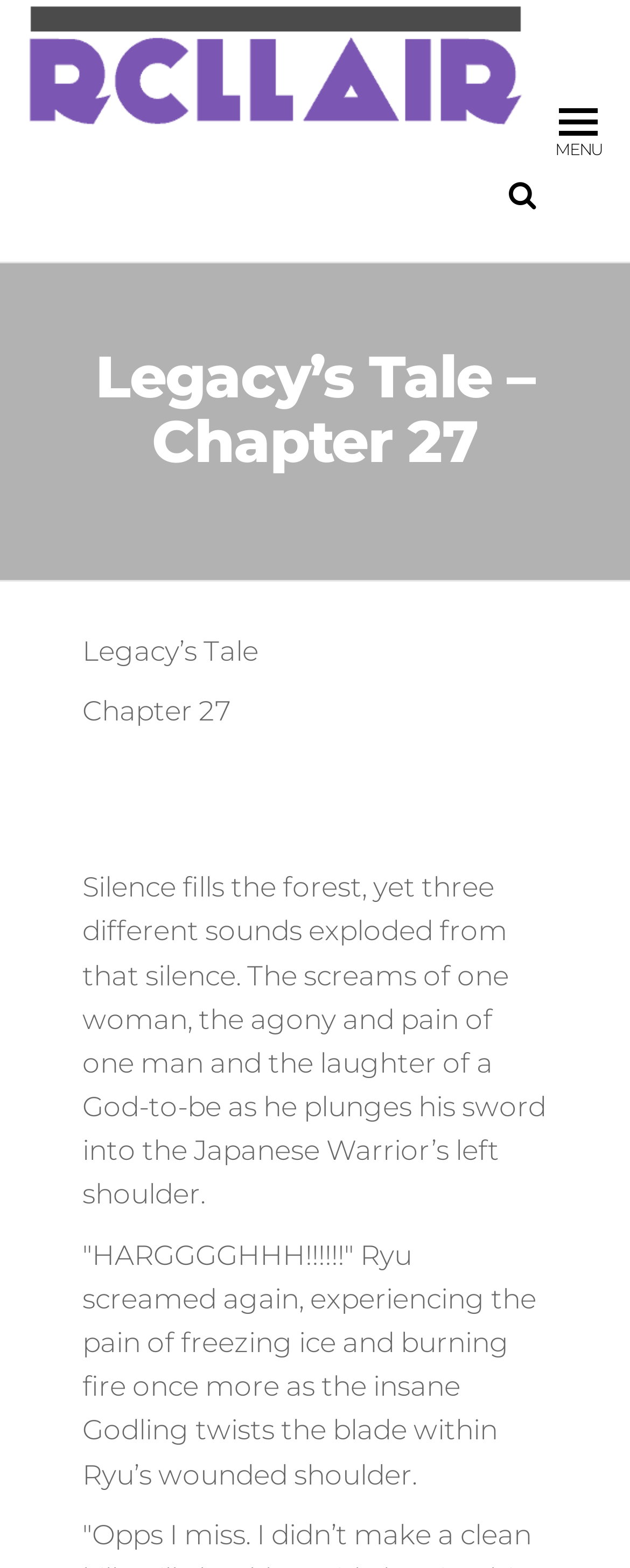Create a full and detailed caption for the entire webpage.

The webpage is dedicated to a fan site of Street Fighter, specifically showcasing "Legacy's Tale - Chapter 27". At the top-left corner, there is a link and an image, both with the same title as the webpage, "The Ultimate Fan Site of Street Fighter Manga Comic Book & Game". 

On the top-right corner, there is a "MENU" link. 

The main content of the webpage is a chapter of the manga comic book, "Legacy's Tale - Chapter 27". The chapter title is prominently displayed at the top, followed by a brief summary or excerpt from the chapter. The text describes a dramatic scene where silence is broken by three distinct sounds: a woman's screams, a man's agony, and a god-like figure's laughter as he attacks a Japanese warrior. 

Further down, there is another paragraph of text, which appears to be a continuation of the story. It describes Ryu's intense pain and screams as the god-like figure twists a blade in his wounded shoulder.